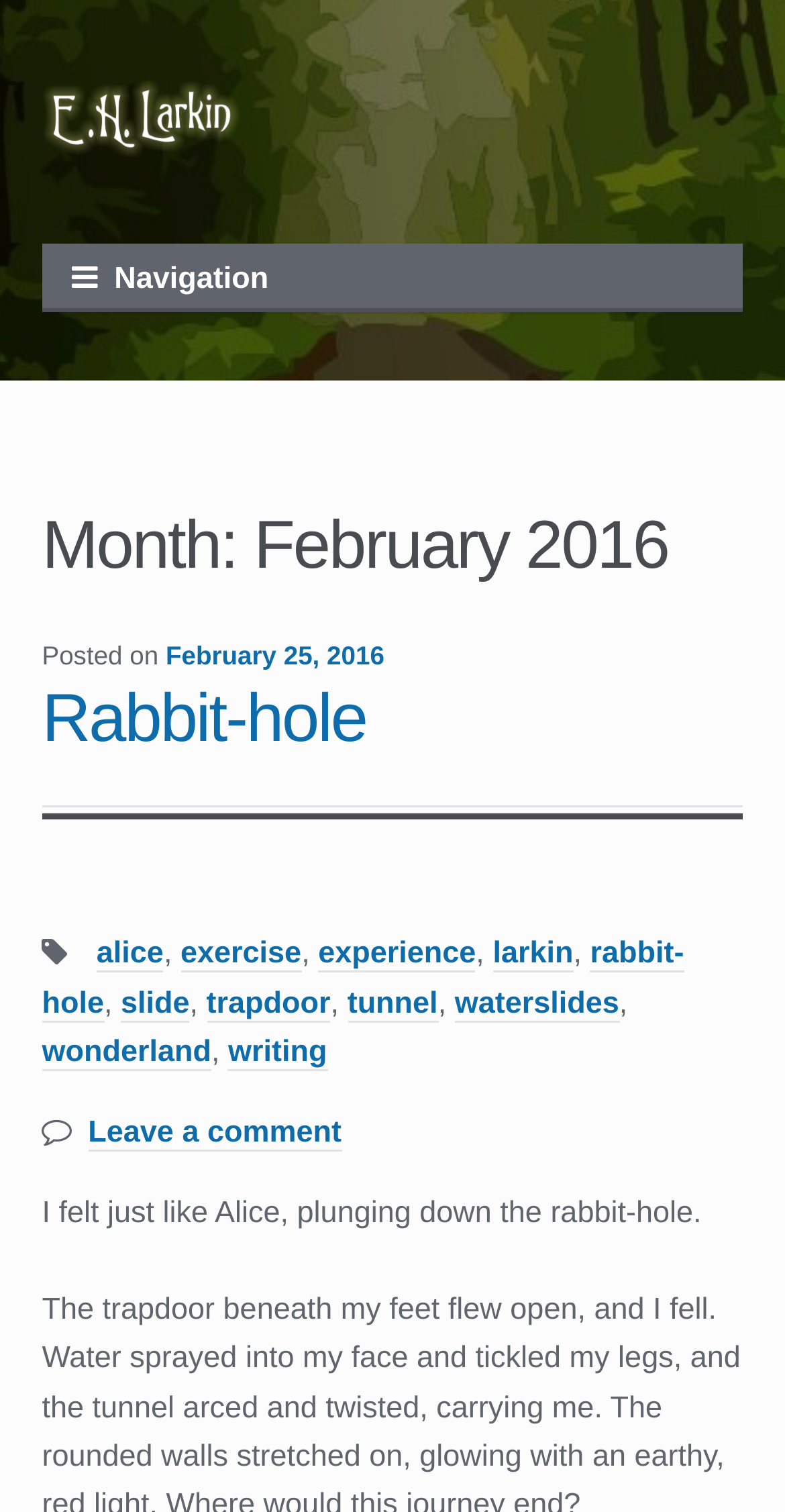What is the date of the post?
Please use the visual content to give a single word or phrase answer.

February 25, 2016